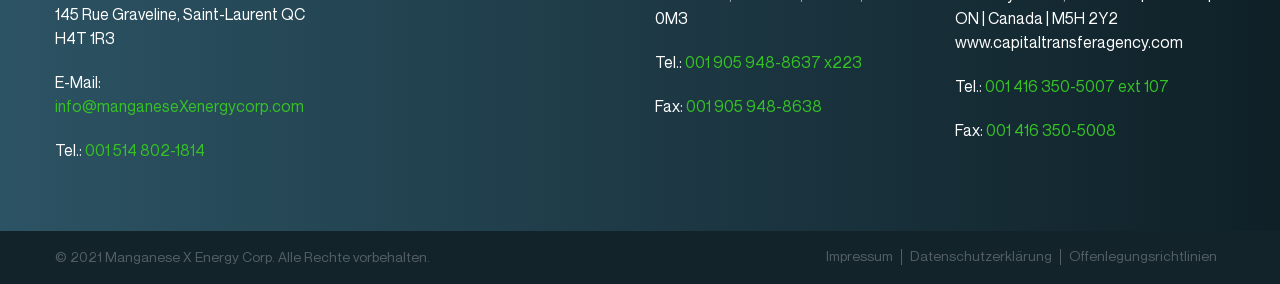Identify the bounding box coordinates of the region that should be clicked to execute the following instruction: "View the impressum".

[0.639, 0.876, 0.704, 0.935]